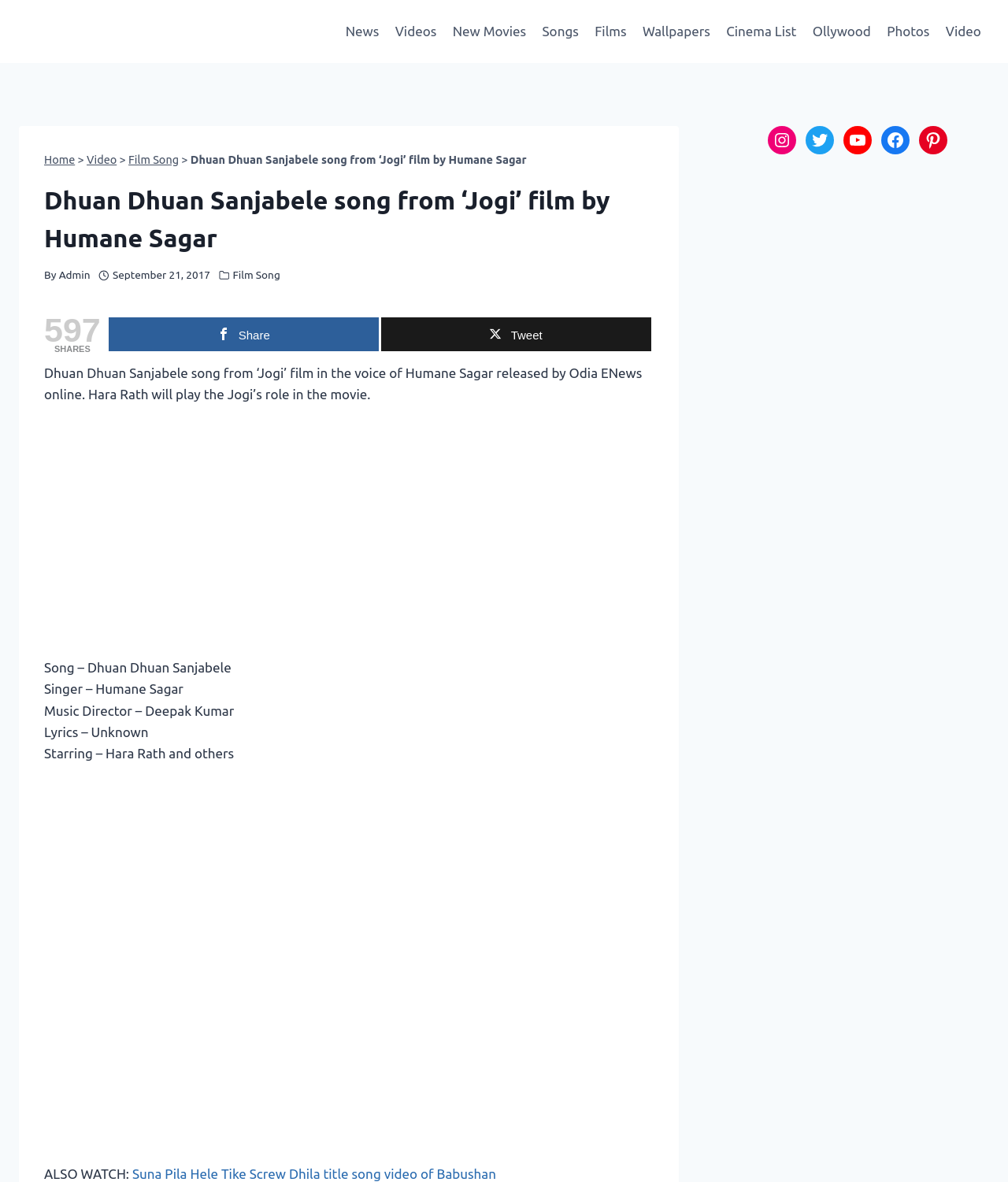Please determine the bounding box coordinates of the element to click in order to execute the following instruction: "Click on the 'Share' button". The coordinates should be four float numbers between 0 and 1, specified as [left, top, right, bottom].

[0.108, 0.268, 0.375, 0.297]